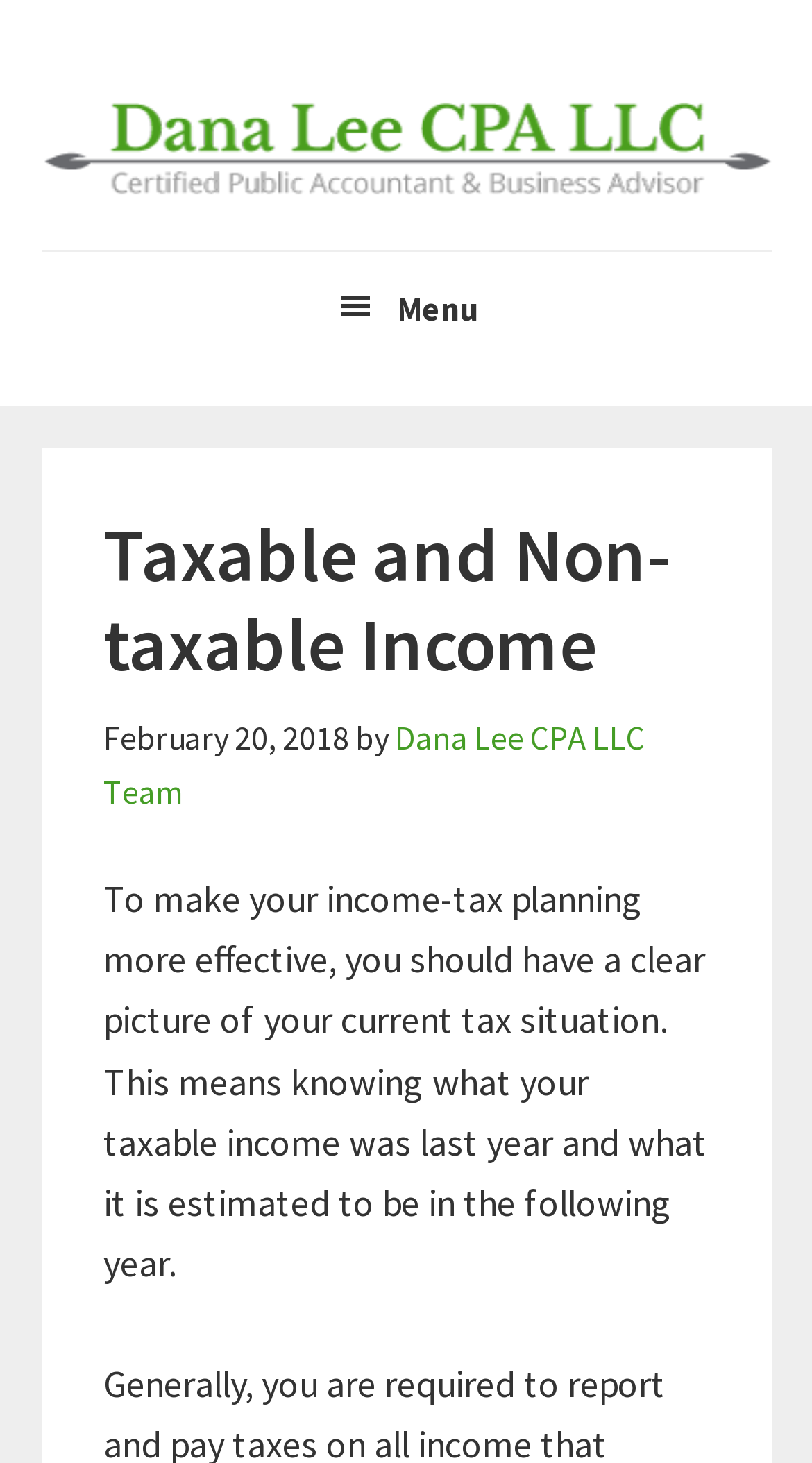What is the purpose of knowing taxable income?
Can you offer a detailed and complete answer to this question?

According to the main content of the webpage, knowing taxable income is important for effective income-tax planning. This is stated in the first paragraph of the main content.